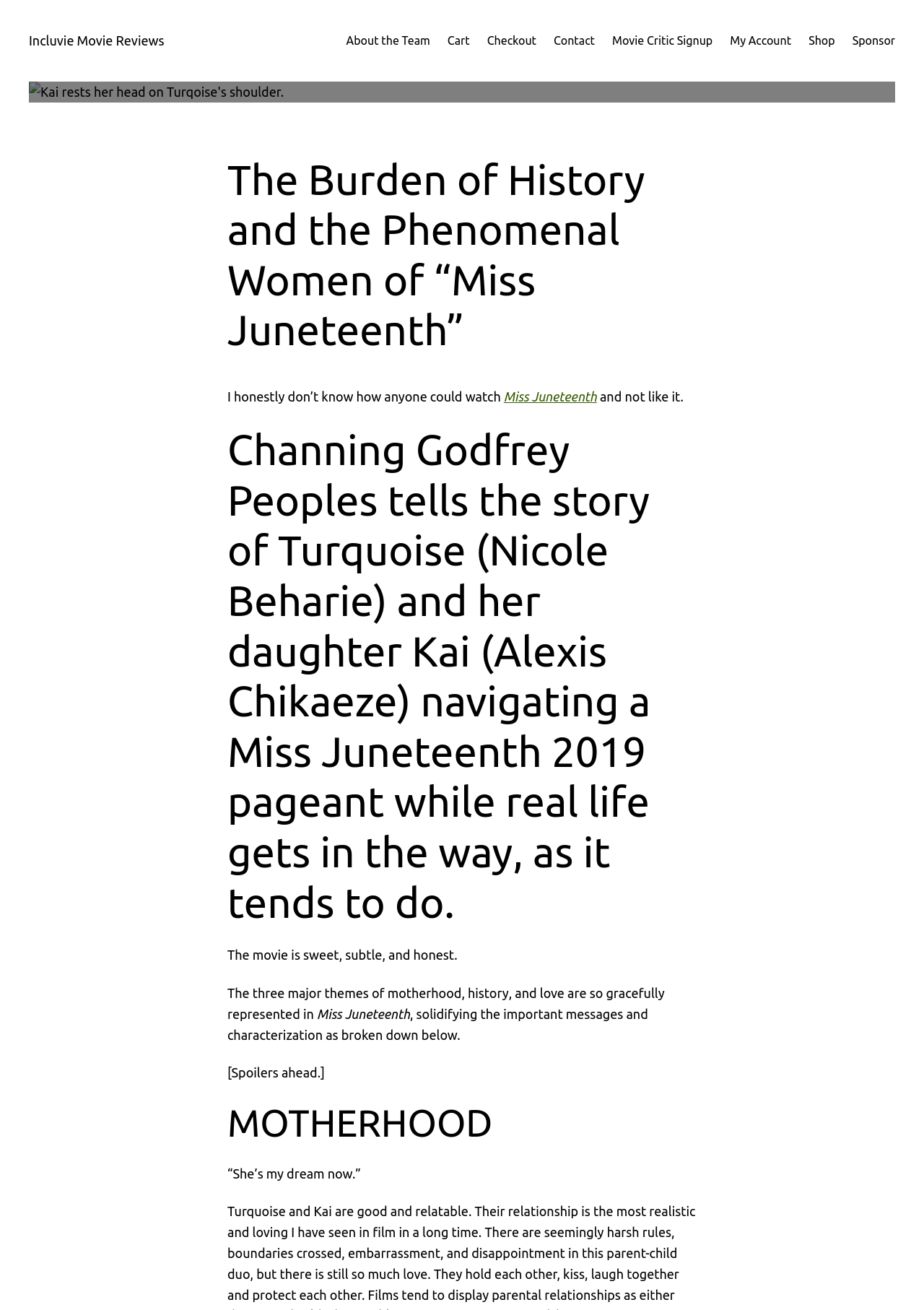Please identify the bounding box coordinates of the element's region that should be clicked to execute the following instruction: "Read the review of 'Miss Juneteenth'". The bounding box coordinates must be four float numbers between 0 and 1, i.e., [left, top, right, bottom].

[0.545, 0.297, 0.646, 0.308]